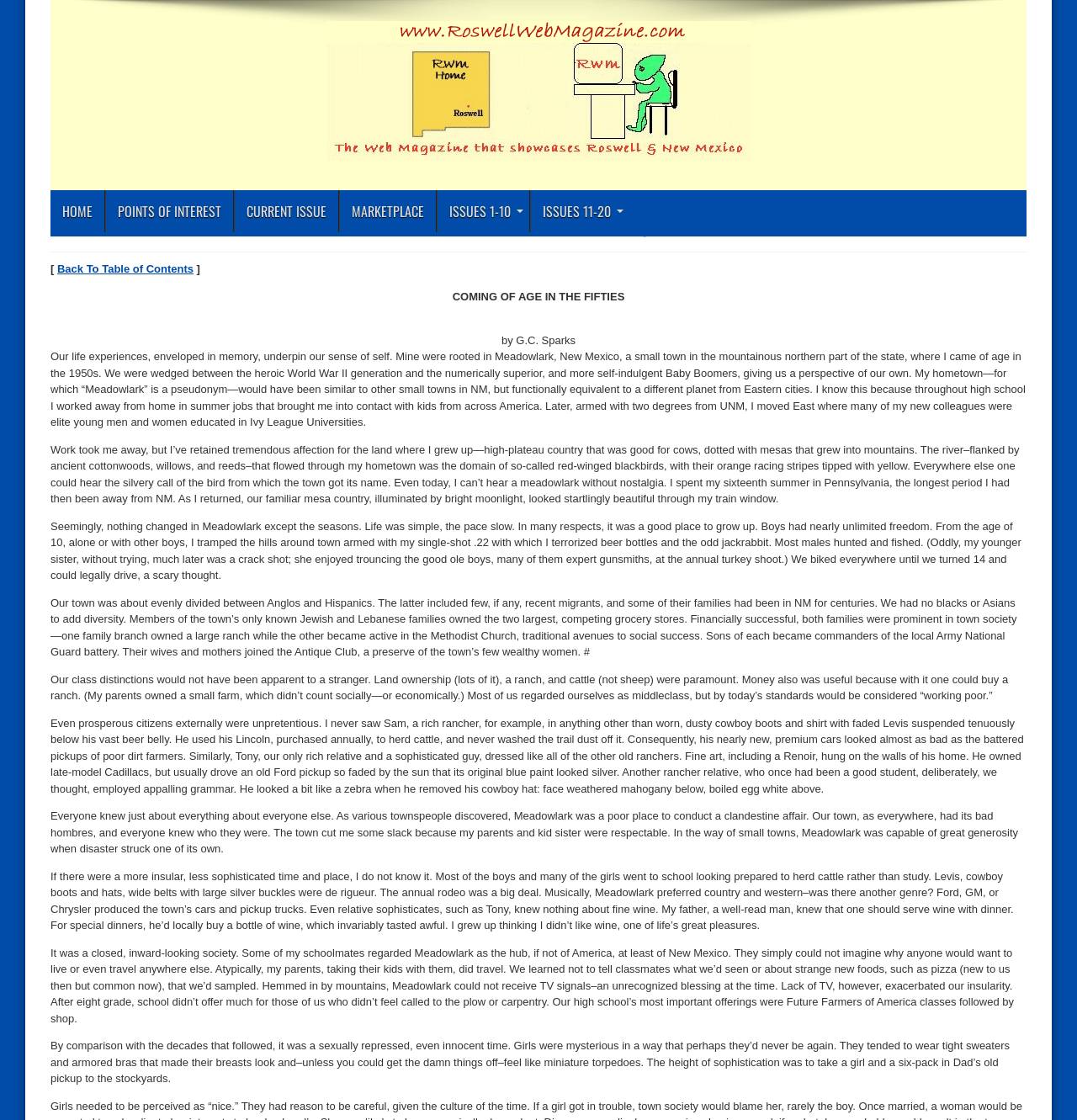Can you determine the main header of this webpage?

Opinion Issue 06